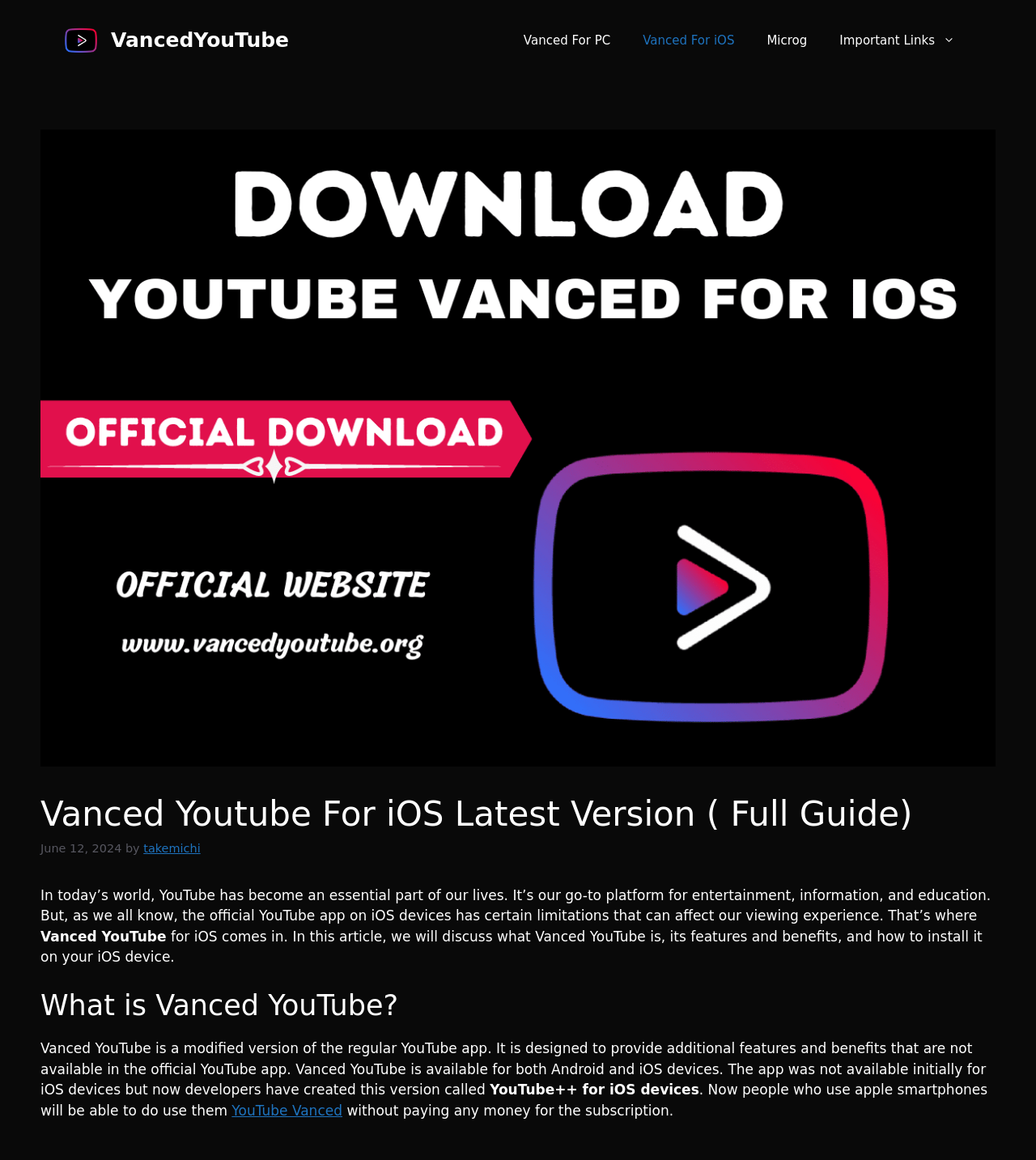What is the name of the website?
Please use the image to deliver a detailed and complete answer.

I determined the name of the website by looking at the banner element at the top of the webpage, which contains the text 'VancedYouTube'.